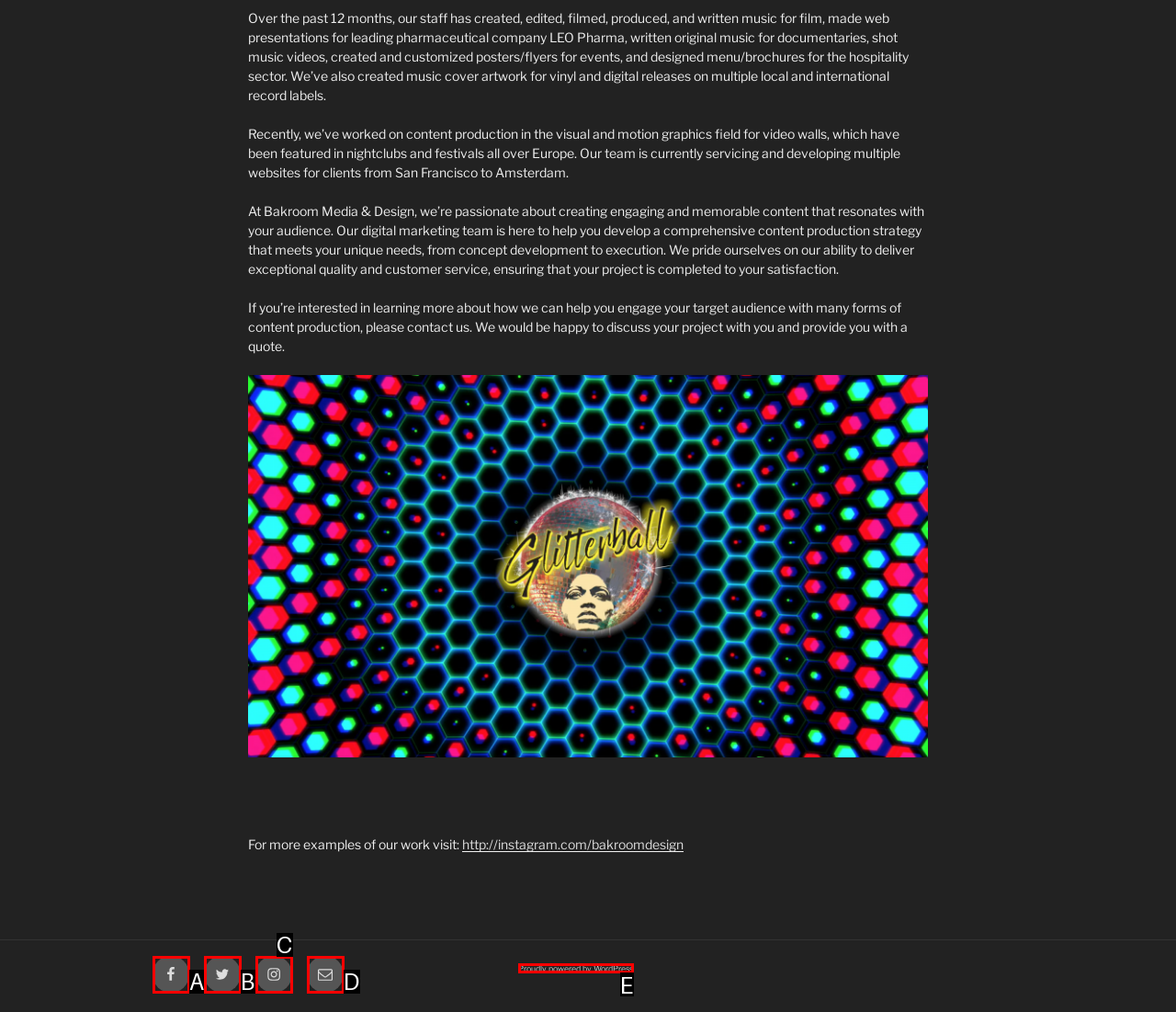Determine which UI element matches this description: parent_node: File:
Reply with the appropriate option's letter.

None